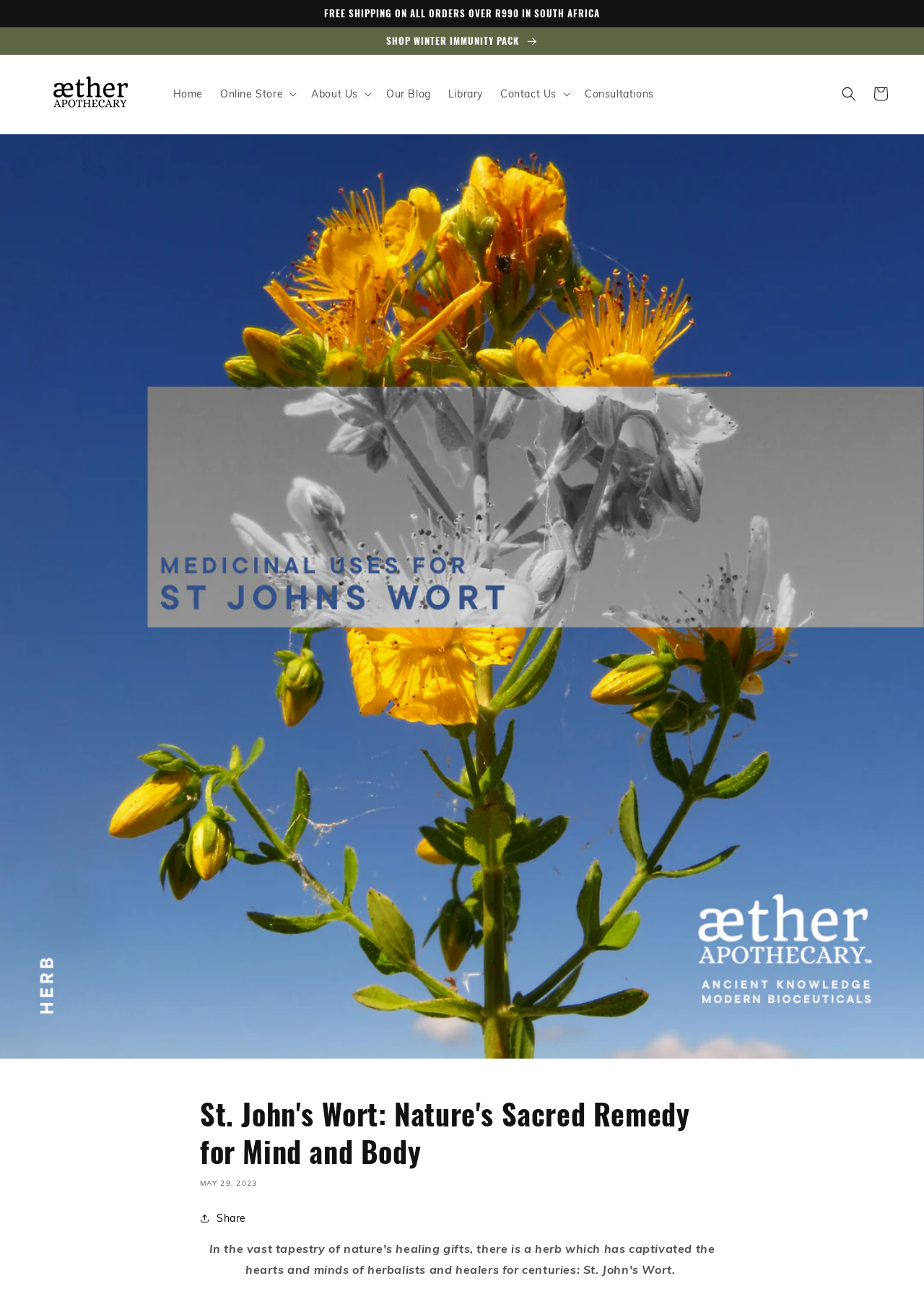Please respond in a single word or phrase: 
What is the name of the online store?

aetherapothecary